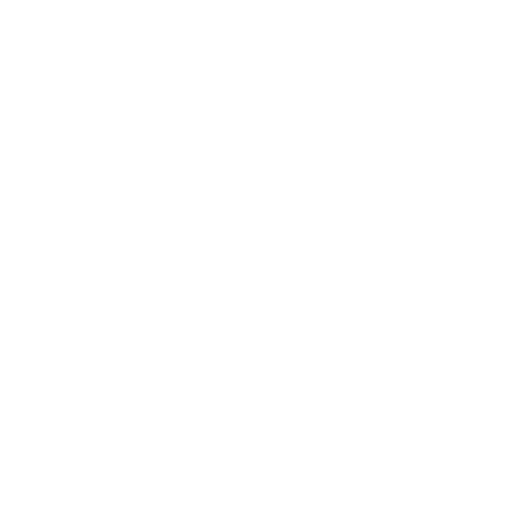Reply to the question with a single word or phrase:
What is the purpose of the thumb index feature?

Easy navigation